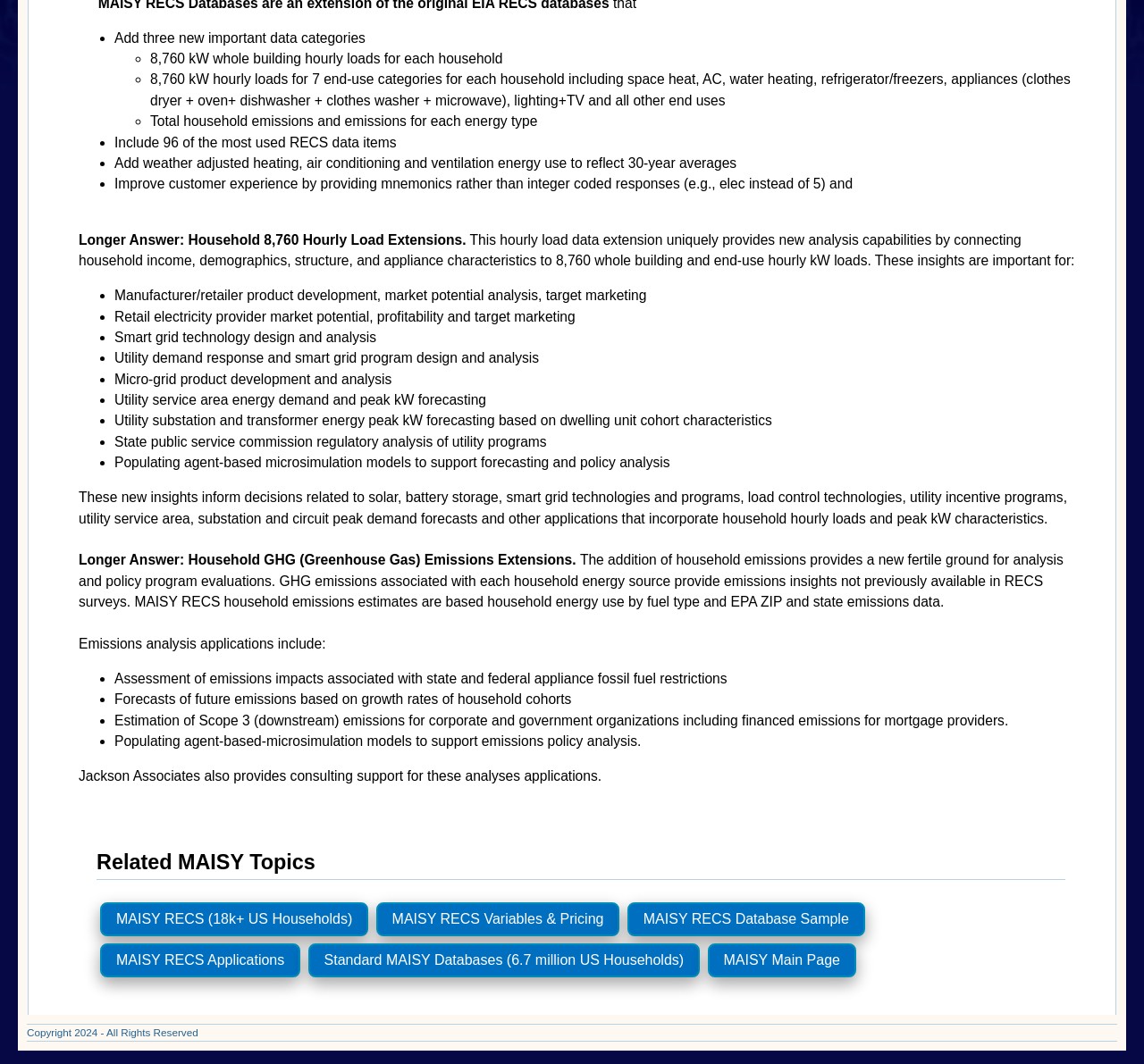Based on the element description: "MAISY Main Page", identify the UI element and provide its bounding box coordinates. Use four float numbers between 0 and 1, [left, top, right, bottom].

[0.618, 0.887, 0.748, 0.919]